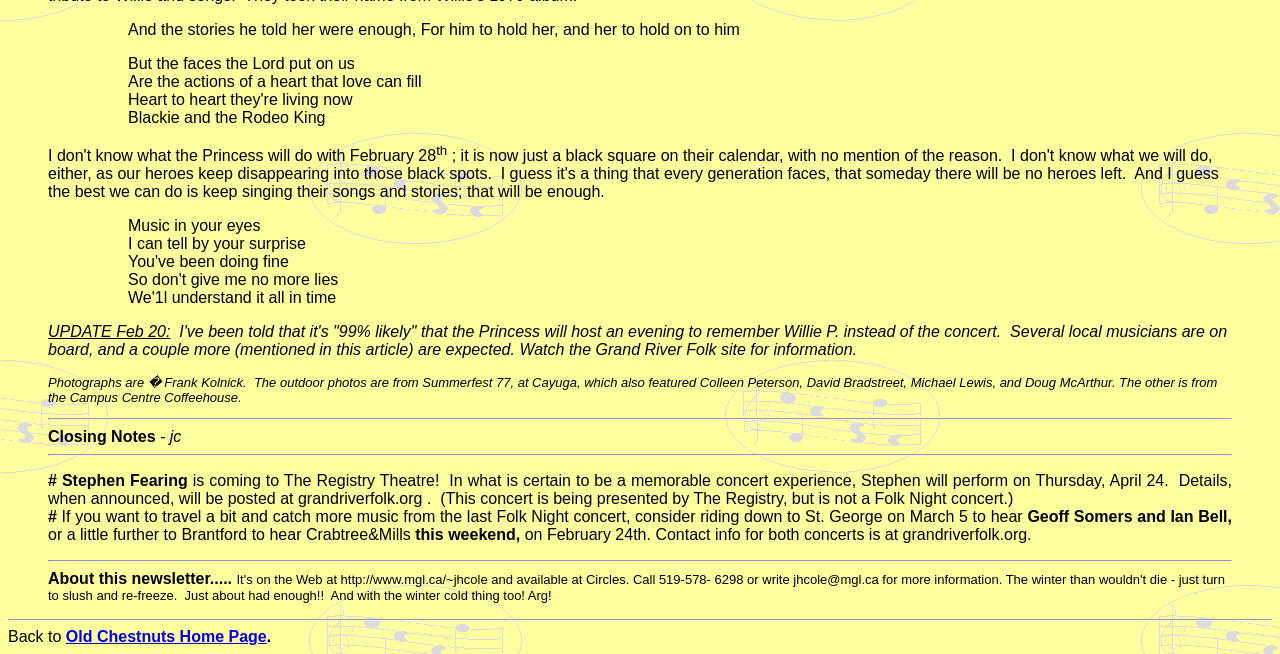Please answer the following question as detailed as possible based on the image: 
Who is performing at The Registry Theatre?

The webpage mentions that Stephen Fearing is coming to The Registry Theatre for a concert on Thursday, April 24. This information is provided in the section below the horizontal separator.